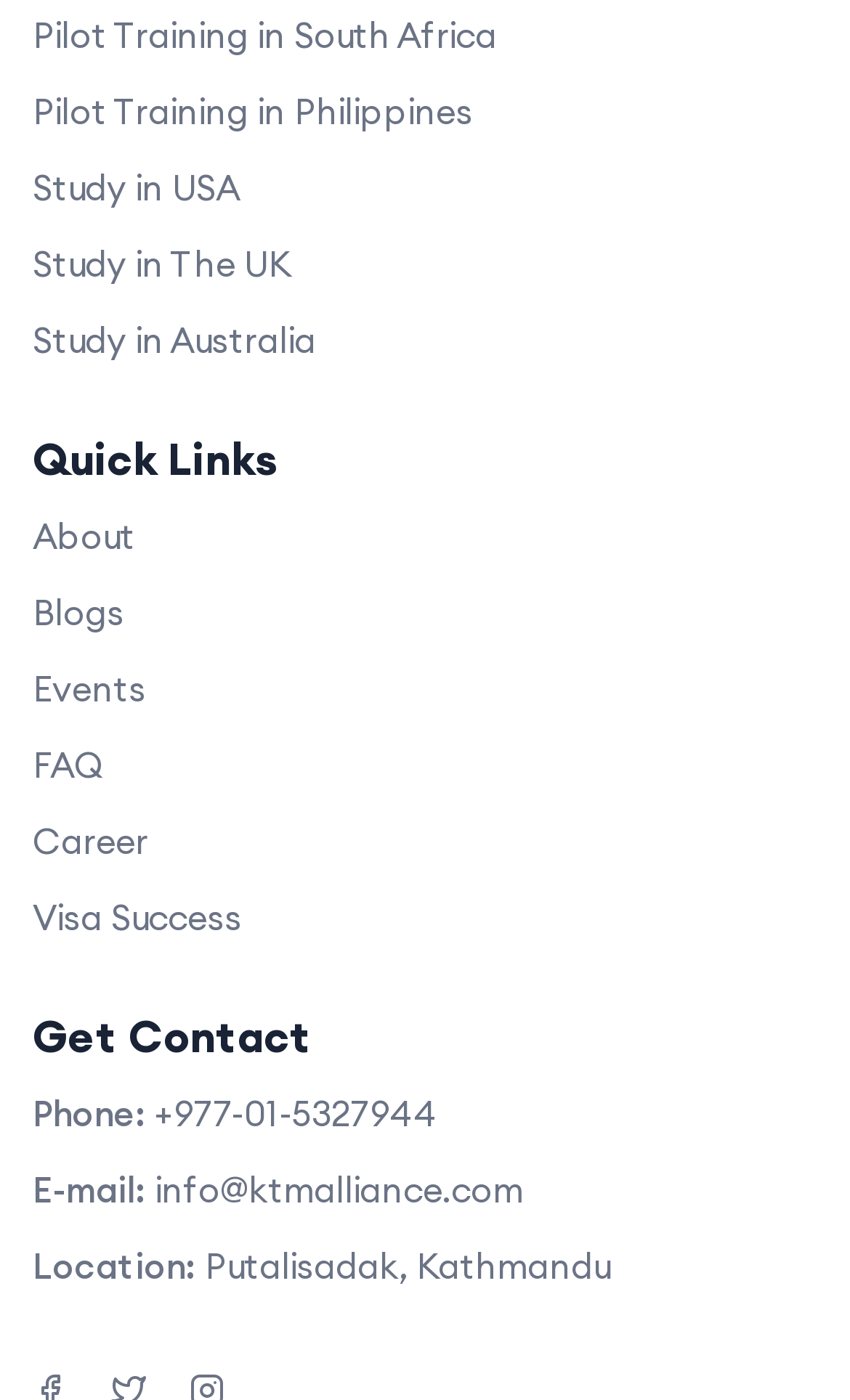What is the phone number of KAE?
Please look at the screenshot and answer in one word or a short phrase.

+977-01-5327944